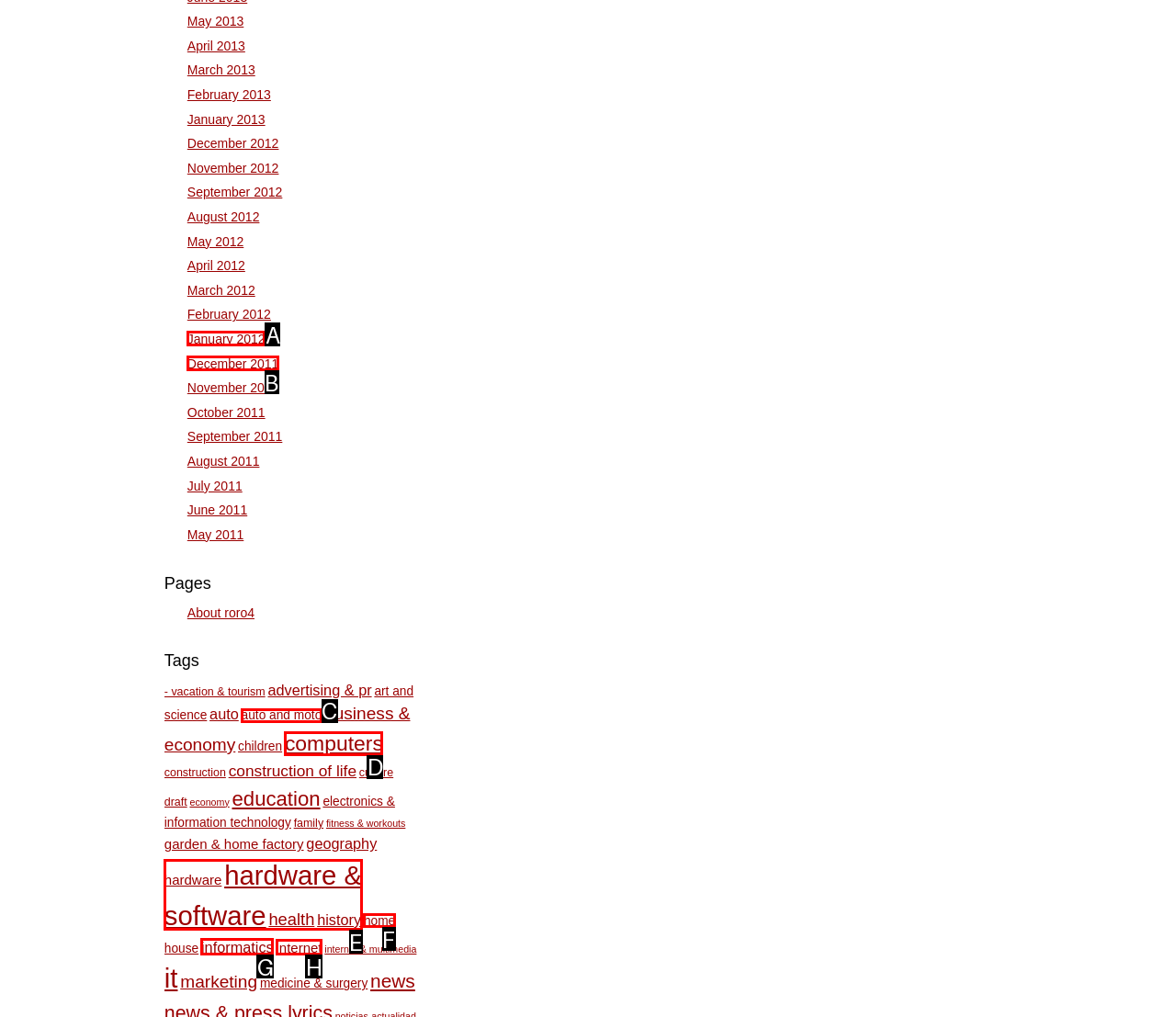Based on the description: Business License
Select the letter of the corresponding UI element from the choices provided.

None